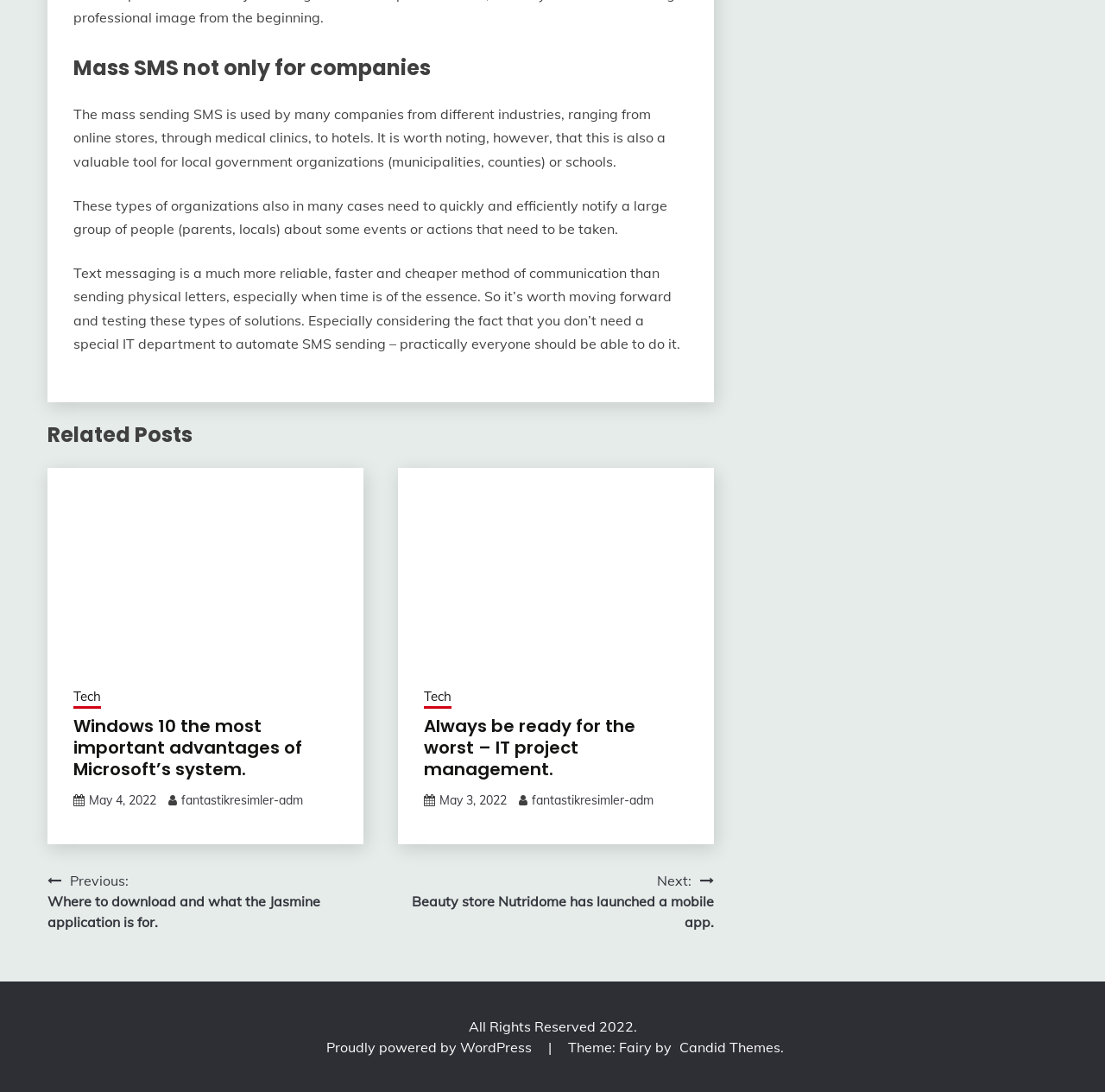Specify the bounding box coordinates of the element's area that should be clicked to execute the given instruction: "Click on the 'Next: Beauty store Nutridome has launched a mobile app.' link". The coordinates should be four float numbers between 0 and 1, i.e., [left, top, right, bottom].

[0.344, 0.797, 0.646, 0.854]